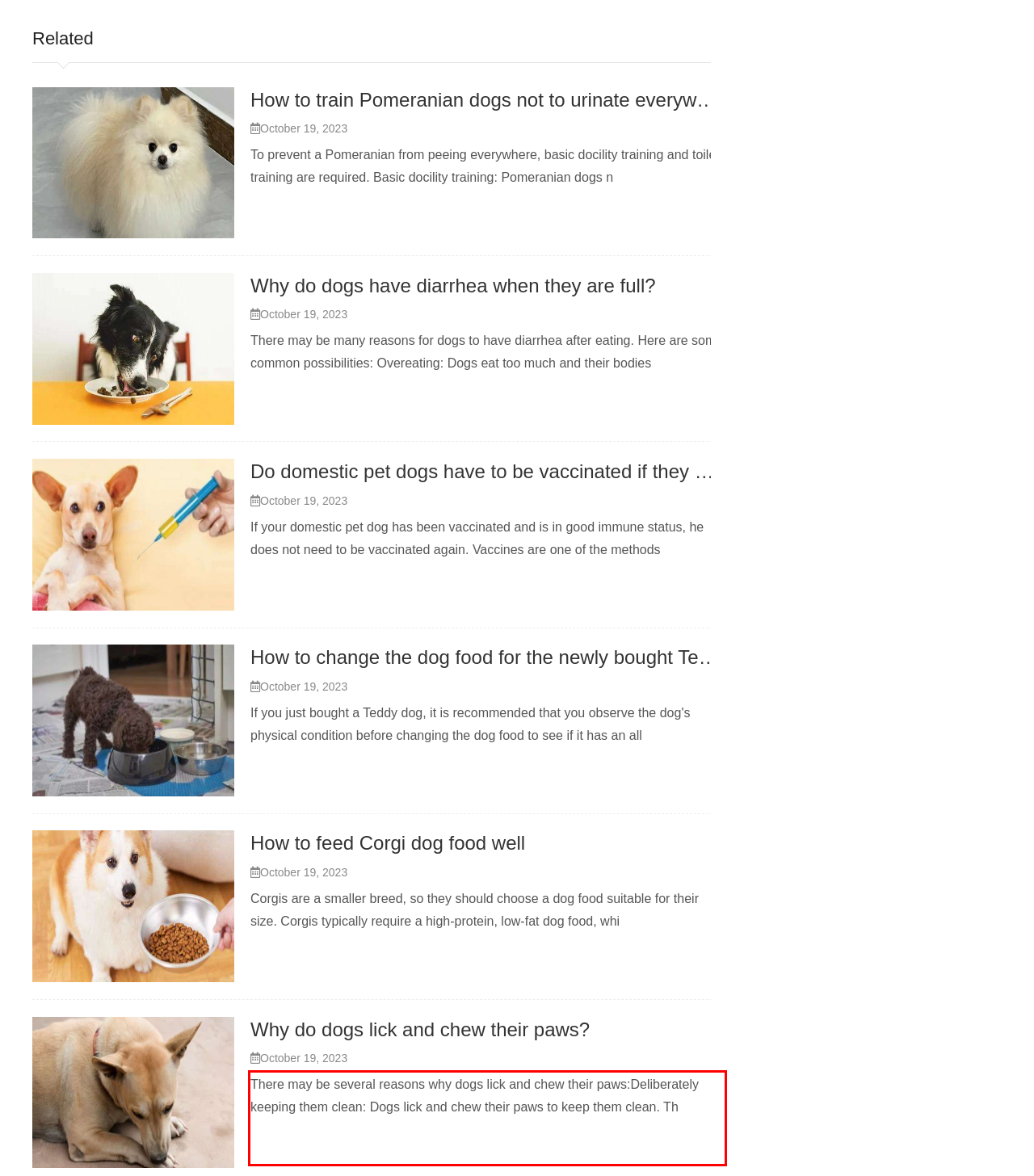Using the provided webpage screenshot, recognize the text content in the area marked by the red bounding box.

There may be several reasons why dogs lick and chew their paws:Deliberately keeping them clean: Dogs lick and chew their paws to keep them clean. Th